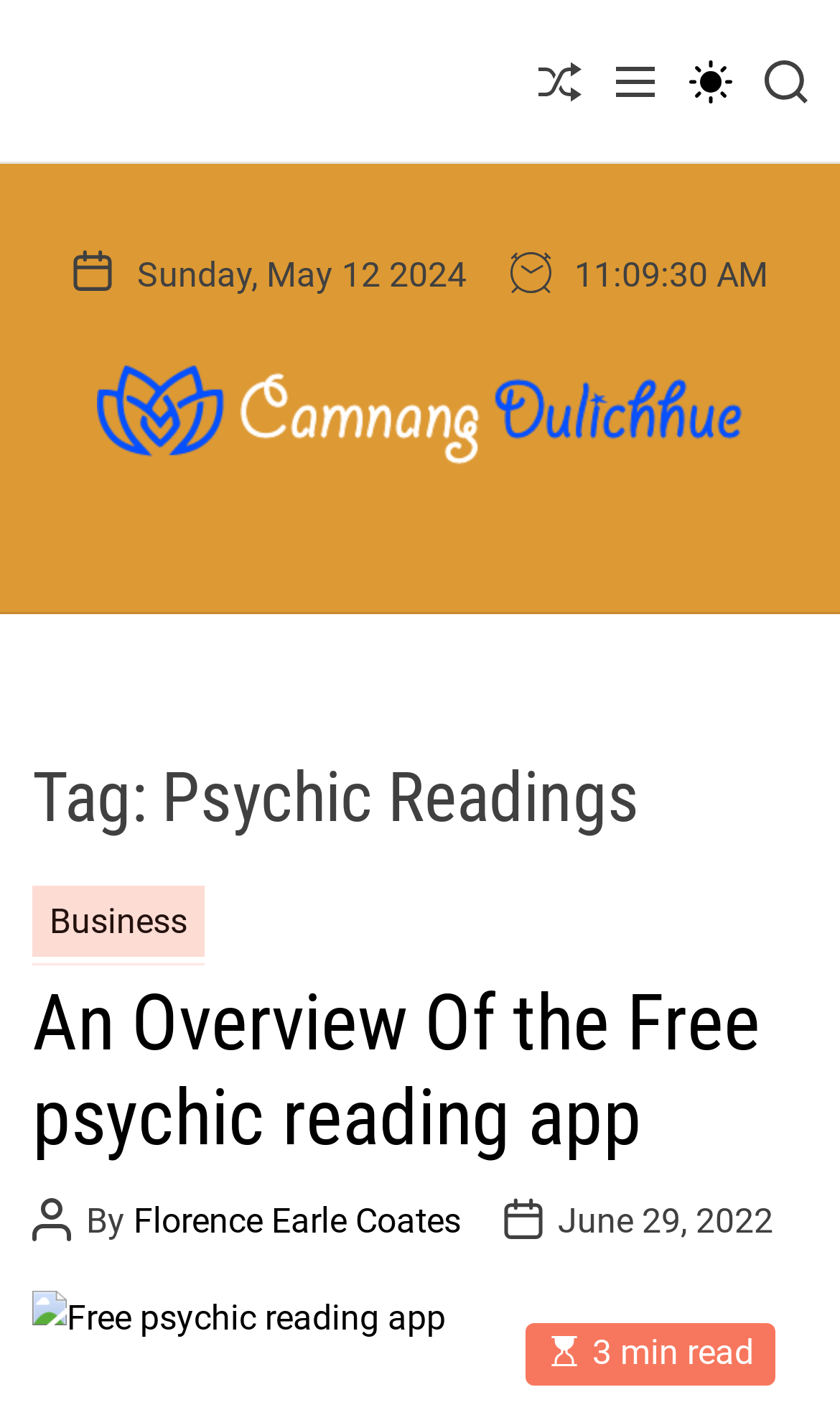Based on the visual content of the image, answer the question thoroughly: What is the category of the article 'An Overview Of the Free psychic reading app'?

I found the category of the article by looking at the link 'Business' which is located above the article title 'An Overview Of the Free psychic reading app'.